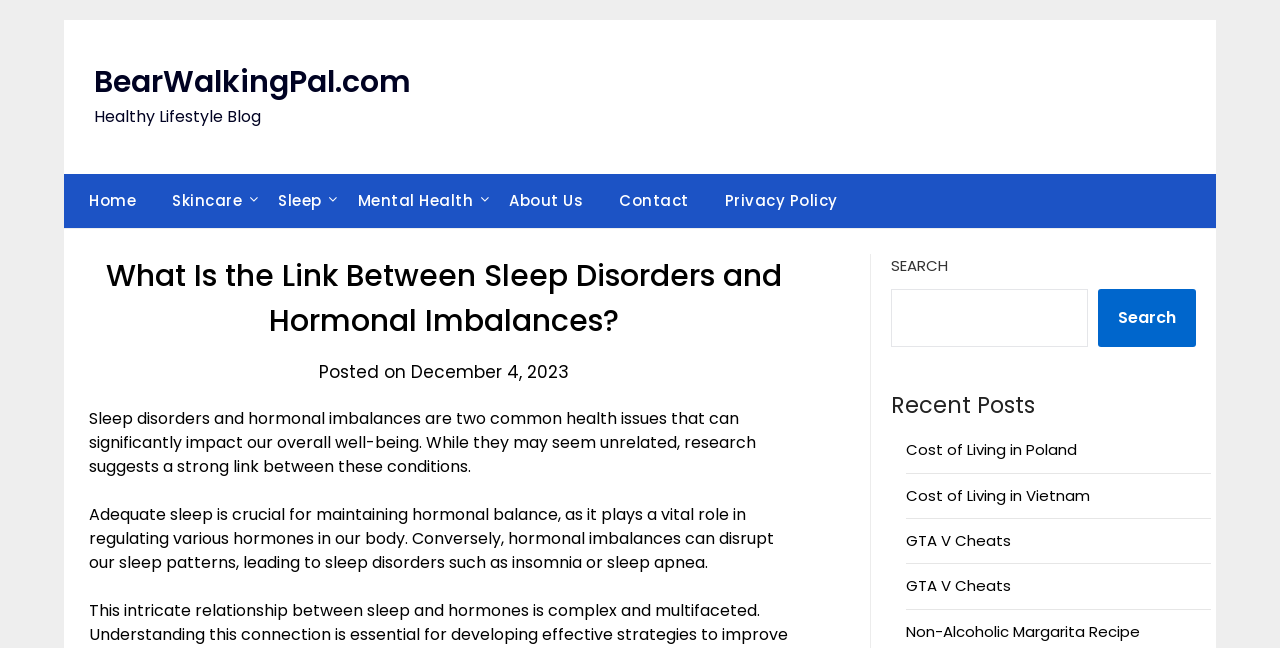Please locate and generate the primary heading on this webpage.

What Is the Link Between Sleep Disorders and Hormonal Imbalances?